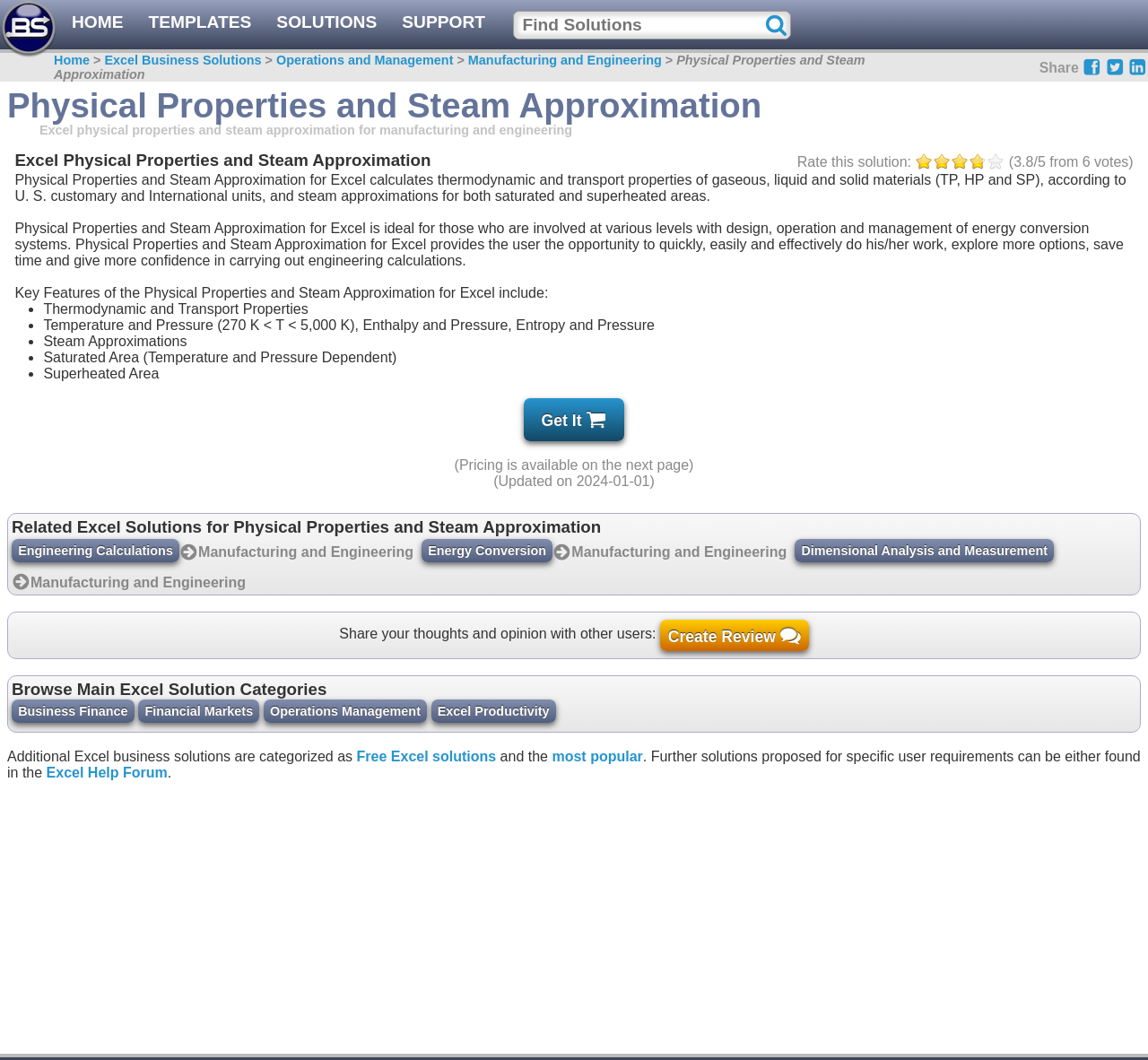Predict the bounding box of the UI element based on the description: "Dimensional Analysis and Measurement". The coordinates should be four float numbers between 0 and 1, formatted as [left, top, right, bottom].

[0.692, 0.509, 0.918, 0.531]